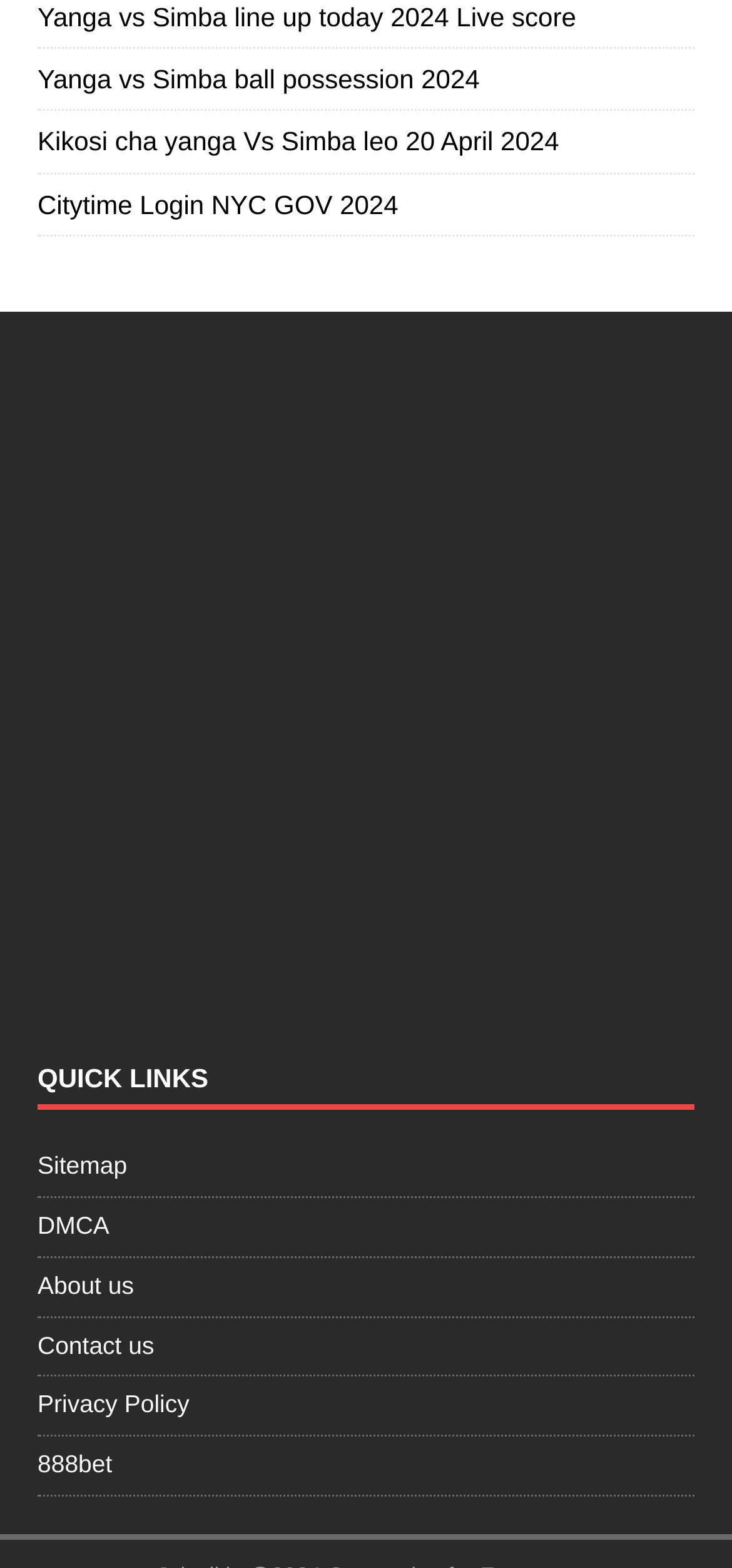Please respond to the question using a single word or phrase:
What is the first link on the webpage?

Yanga vs Simba line up today 2024 Live score